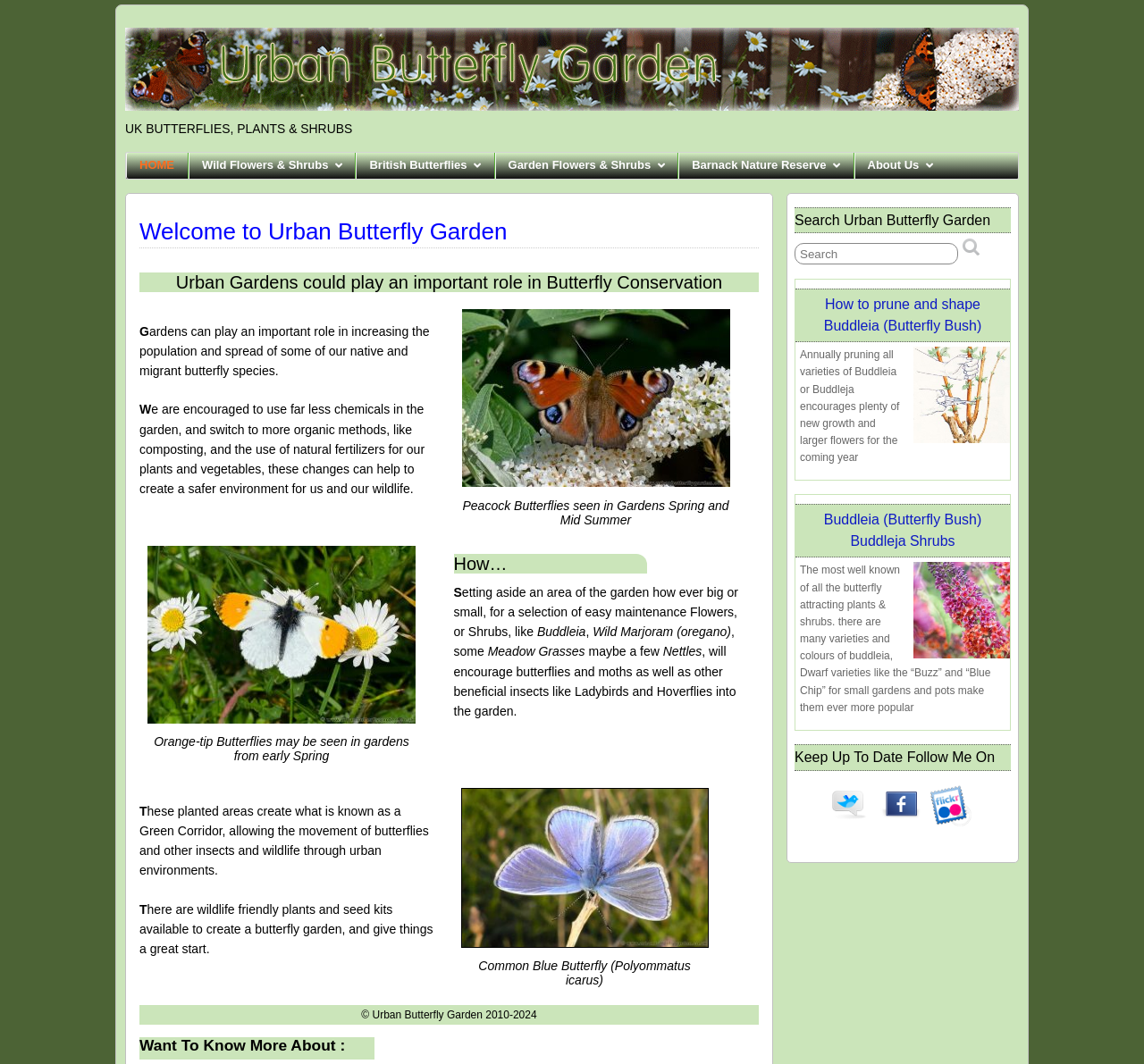Explain in detail what is displayed on the webpage.

This webpage is about the Urban Butterfly Garden, which focuses on butterflies, native and cultivated flowers, plants, and shrubs that attract them to gardens and countryside. 

At the top of the page, there is a heading "Urban Butterfly Garden" followed by a link with the same name. Below it, there is a static text "UK BUTTERFLIES, PLANTS & SHRUBS". 

To the right of the heading, there are several links, including "HOME", "Wild Flowers & Shrubs", "British Butterflies", "Garden Flowers & Shrubs", "Barnack Nature Reserve", and "About Us". 

Below these links, there is a header "Welcome to Urban Butterfly Garden" followed by a paragraph of text discussing the importance of urban gardens in butterfly conservation. 

The page then presents several sections, each with a heading and related text and images. The first section discusses how urban gardens can play an important role in increasing the population and spread of native and migrant butterfly species. 

The second section talks about the benefits of using organic methods in gardening, such as composting and natural fertilizers, to create a safer environment for wildlife. 

The third section highlights the importance of creating a "Green Corridor" by planting wildlife-friendly plants and seed kits to attract butterflies and other insects. 

The fourth section provides information on how to create a butterfly garden, including selecting easy-to-maintain flowers and shrubs like Buddleia and Wild Marjoram. 

The page also features several images of butterflies, including the Orange-tip, Peacock, and Common Blue, as well as links to more information about these species. 

On the right side of the page, there are three complementary sections. The first section has a search function, allowing users to search the Urban Butterfly Garden website. 

The second section features an article about pruning and shaping Buddleia, with an image and a brief description. 

The third section has another article about Buddleia, discussing its varieties and colors, with an image and a brief description. 

Finally, at the bottom of the page, there is a section that encourages users to follow the Urban Butterfly Garden on social media platforms like Twitter, Facebook, and Flickr.